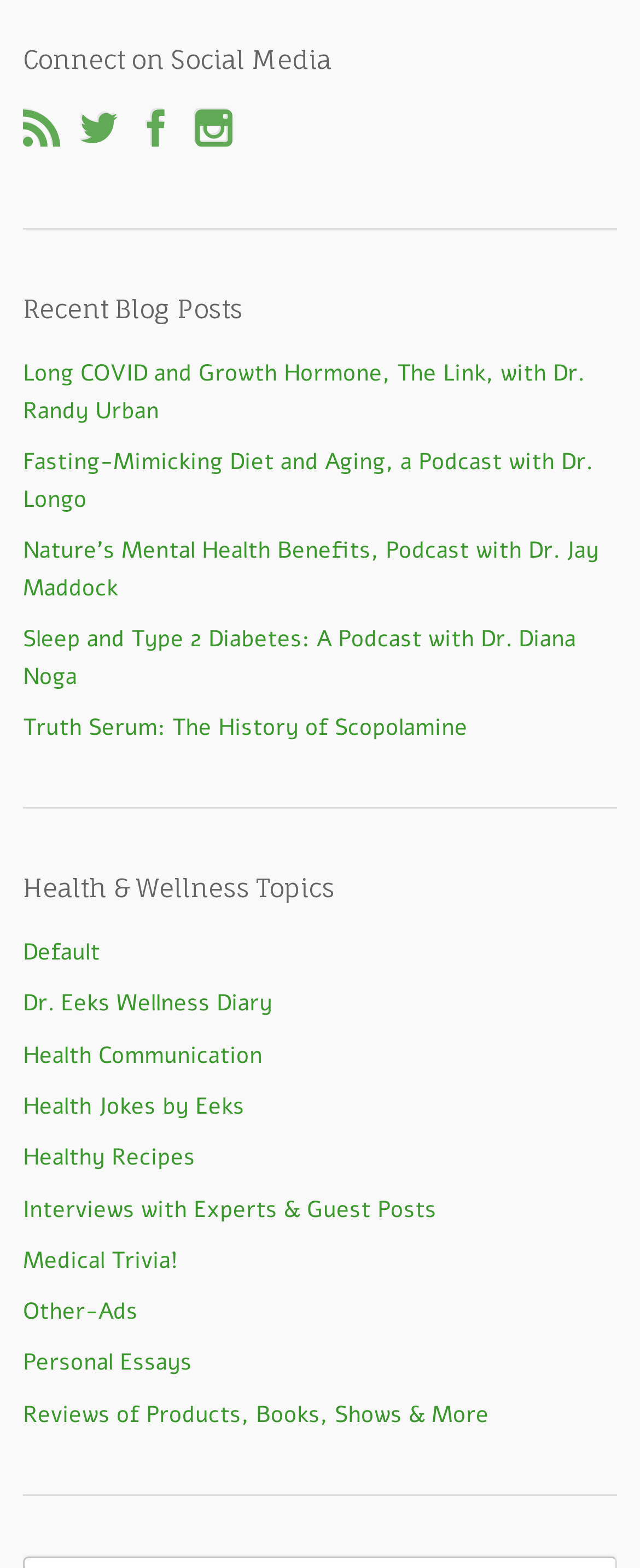Identify the bounding box coordinates of the element that should be clicked to fulfill this task: "Check out Dr. Eeks Wellness Diary". The coordinates should be provided as four float numbers between 0 and 1, i.e., [left, top, right, bottom].

[0.036, 0.63, 0.426, 0.65]